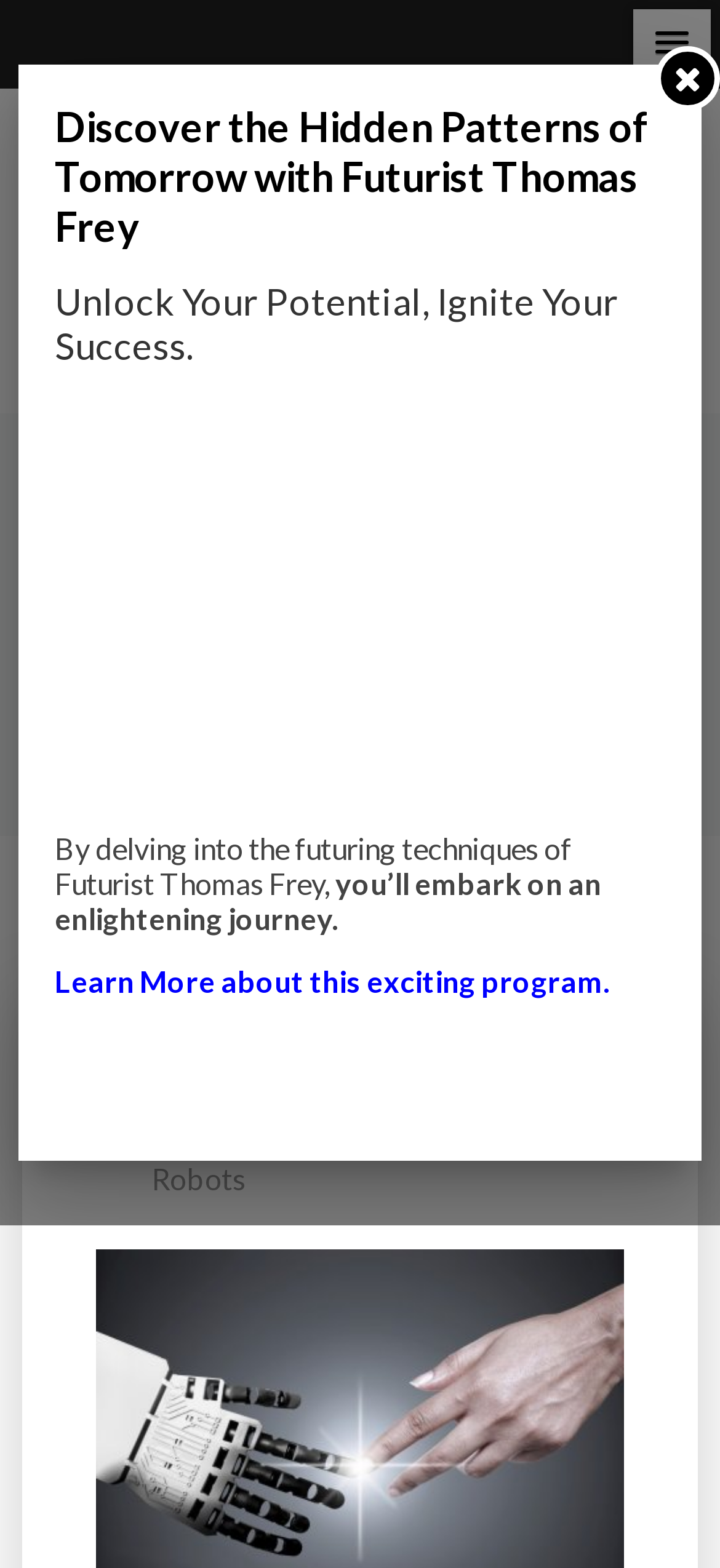What is the category of the article 'CONTACT WITH ROBOTS CAN SOMETIMES BE AROUSING'?
Based on the screenshot, answer the question with a single word or phrase.

Crazy Stuff